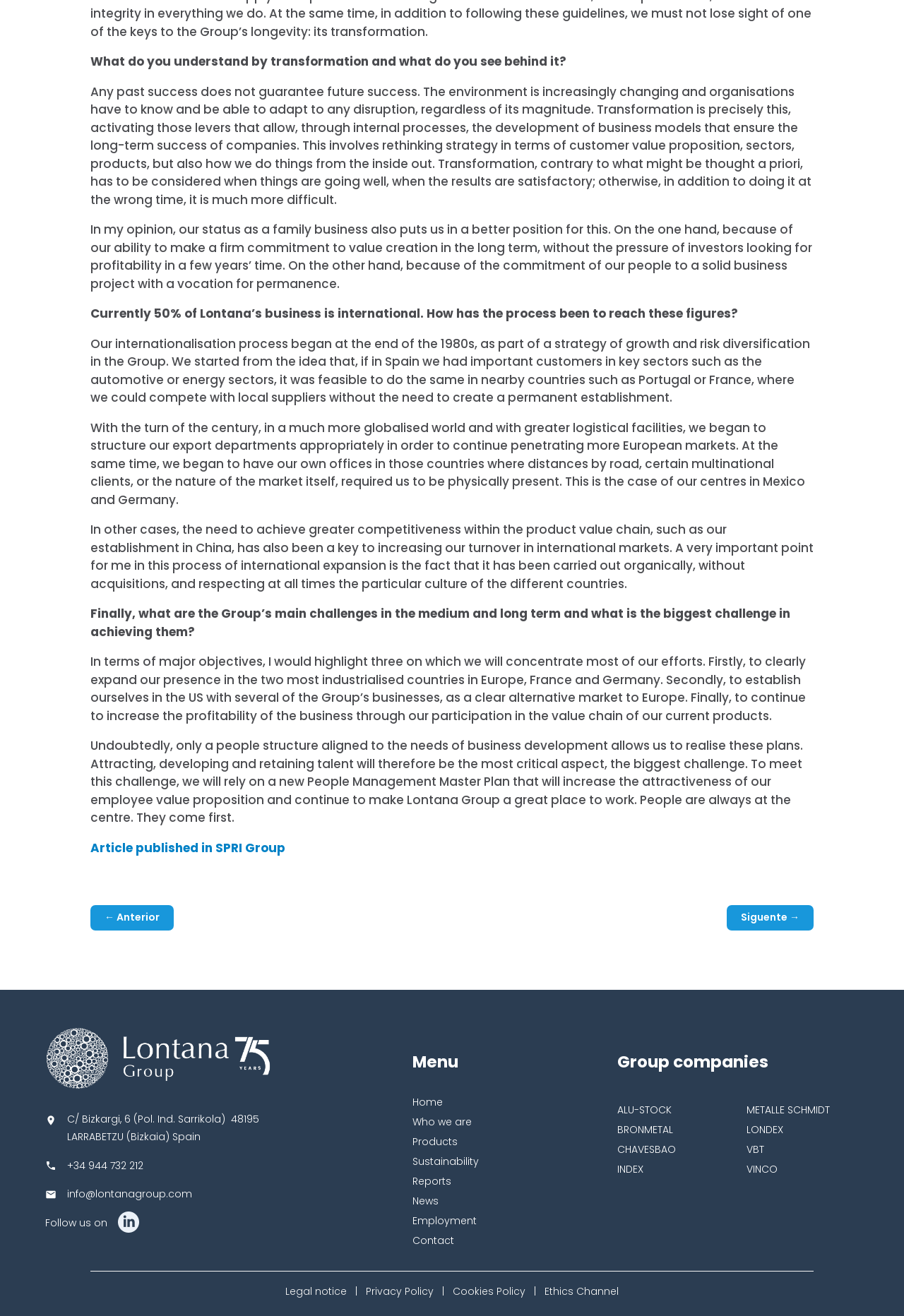What percentage of Lontana's business is international?
Based on the image, answer the question with as much detail as possible.

The text states that 'Currently 50% of Lontana’s business is international.' This indicates that half of the company's business is international.